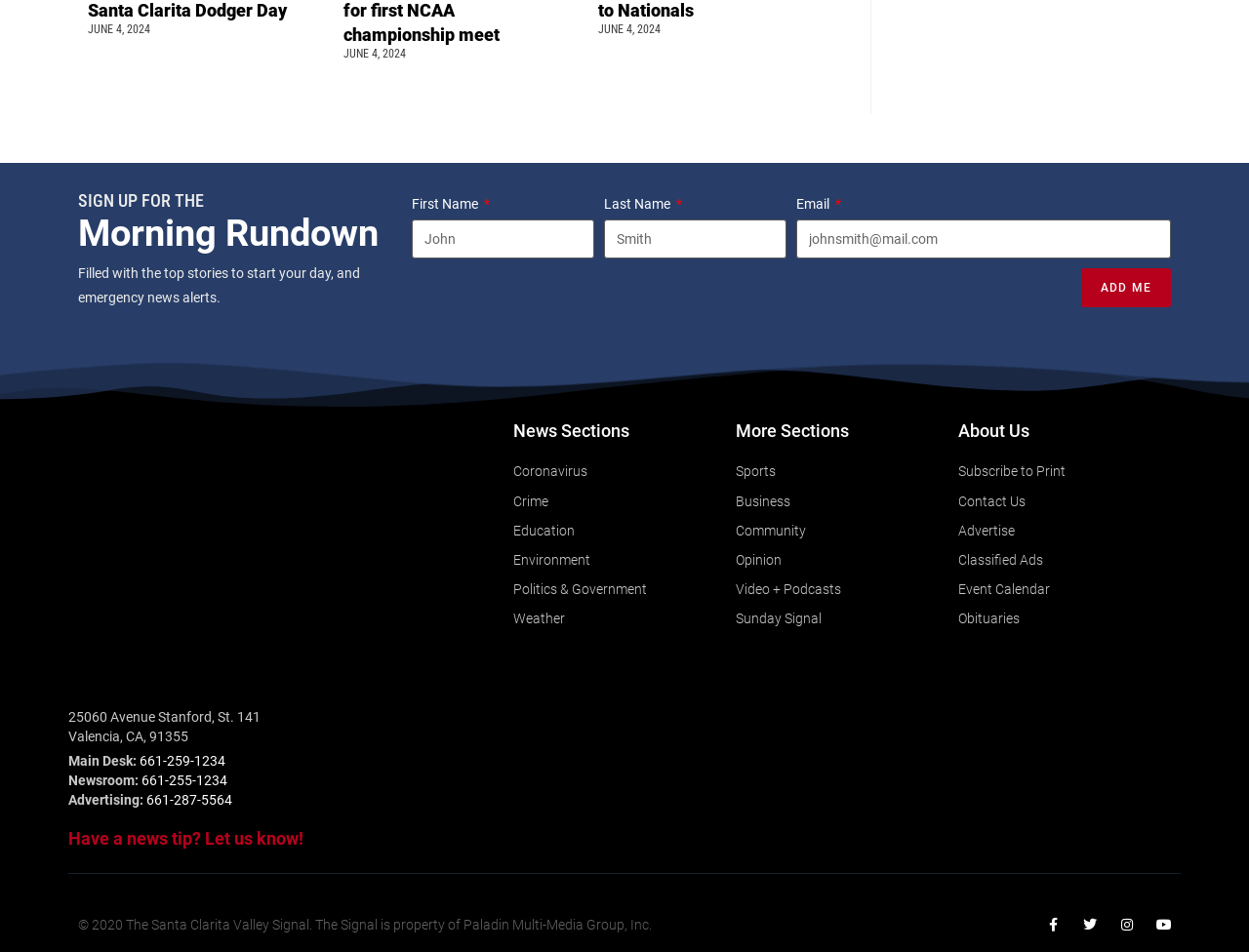Bounding box coordinates are specified in the format (top-left x, top-left y, bottom-right x, bottom-right y). All values are floating point numbers bounded between 0 and 1. Please provide the bounding box coordinate of the region this sentence describes: parent_node: First Name name="form_fields[name]" placeholder="John"

[0.33, 0.231, 0.476, 0.272]